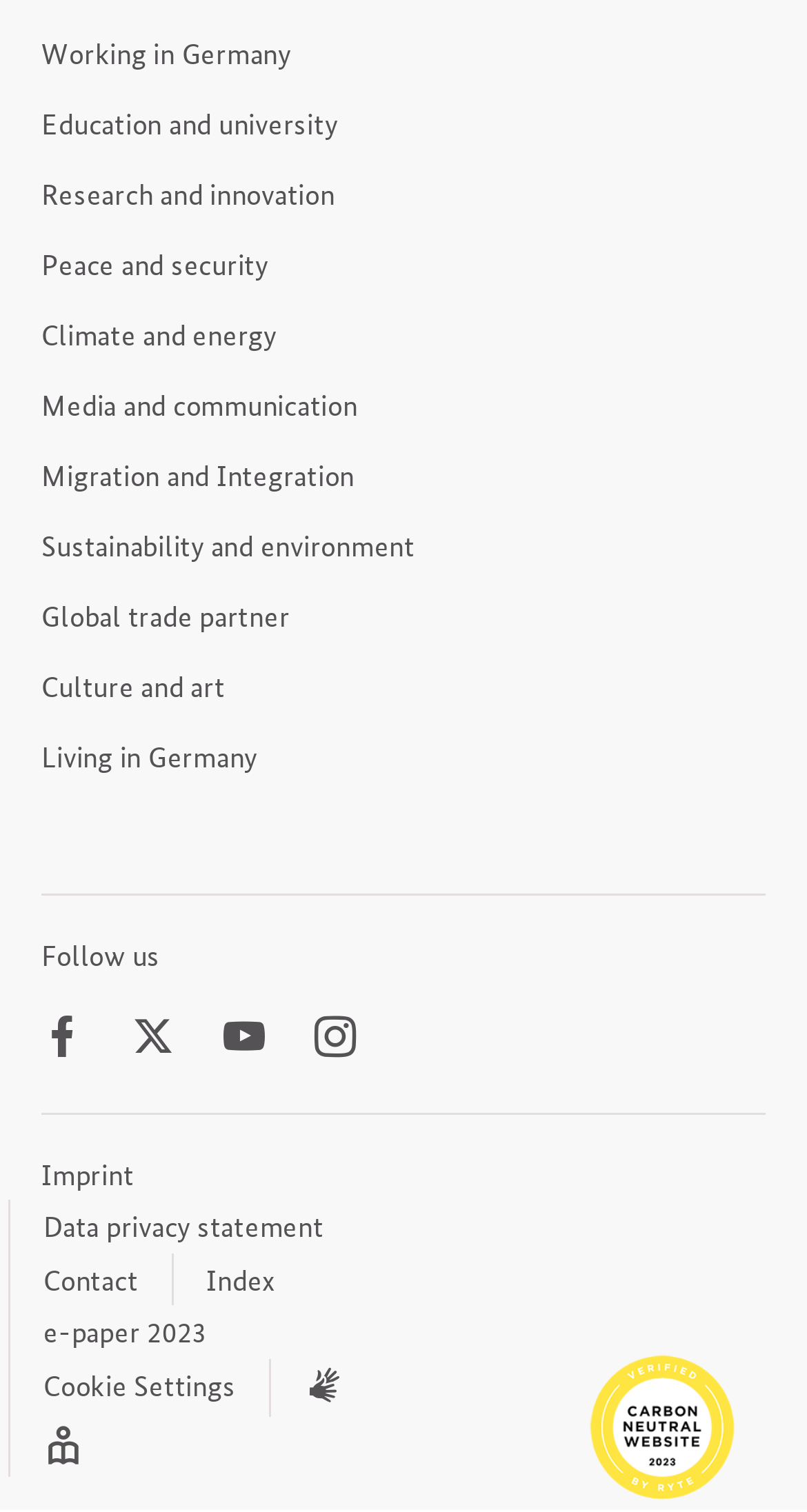Examine the image and give a thorough answer to the following question:
How many links are in the navigation section?

I counted the number of links in the navigation section, which includes 'Follow us' and 'Footer Meta Links', and found 9 links in total.